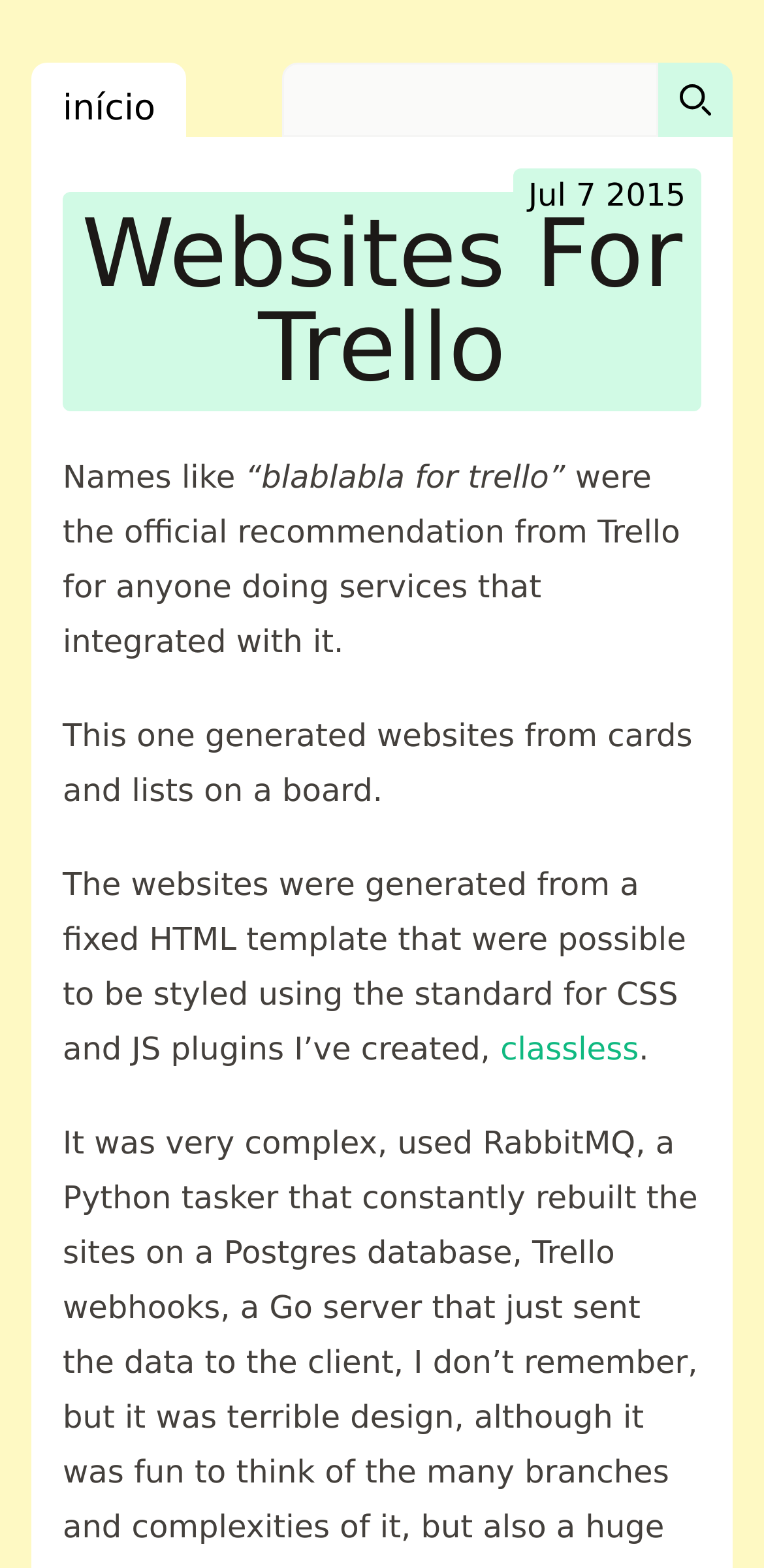Use a single word or phrase to answer the question: 
What can be used to style the HTML template?

CSS and JS plugins